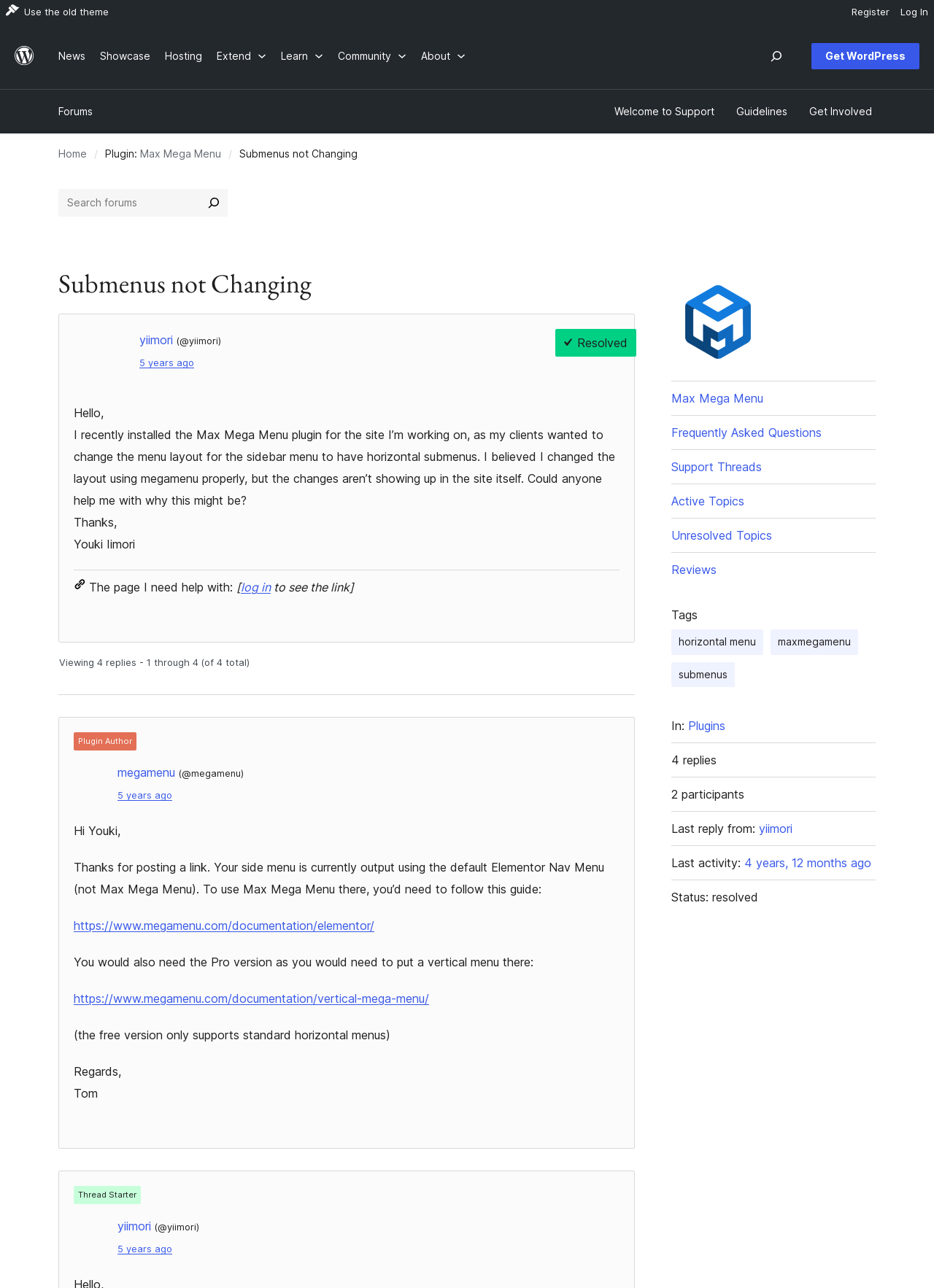Point out the bounding box coordinates of the section to click in order to follow this instruction: "Learn more about Max Mega Menu".

[0.15, 0.112, 0.237, 0.127]